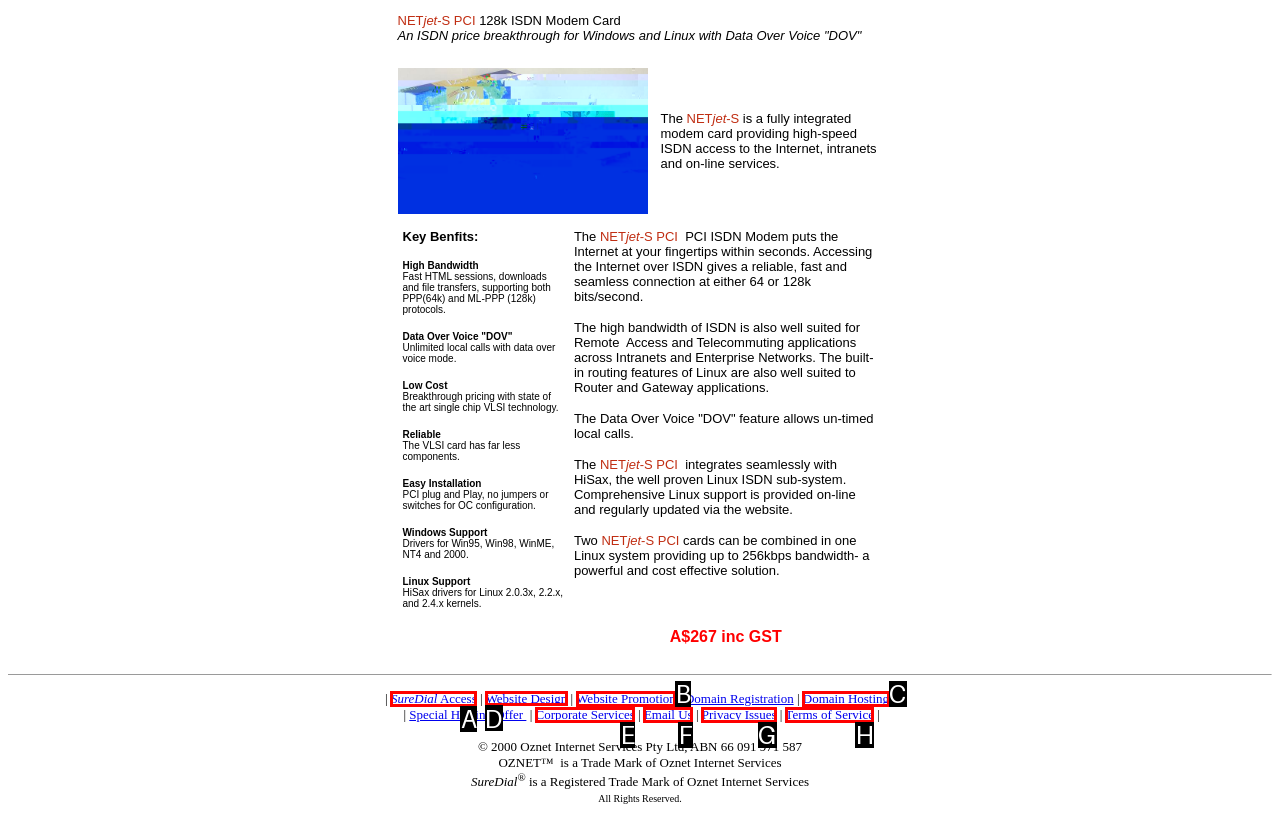Select the appropriate HTML element to click on to finish the task: Visit Website Design.
Answer with the letter corresponding to the selected option.

D